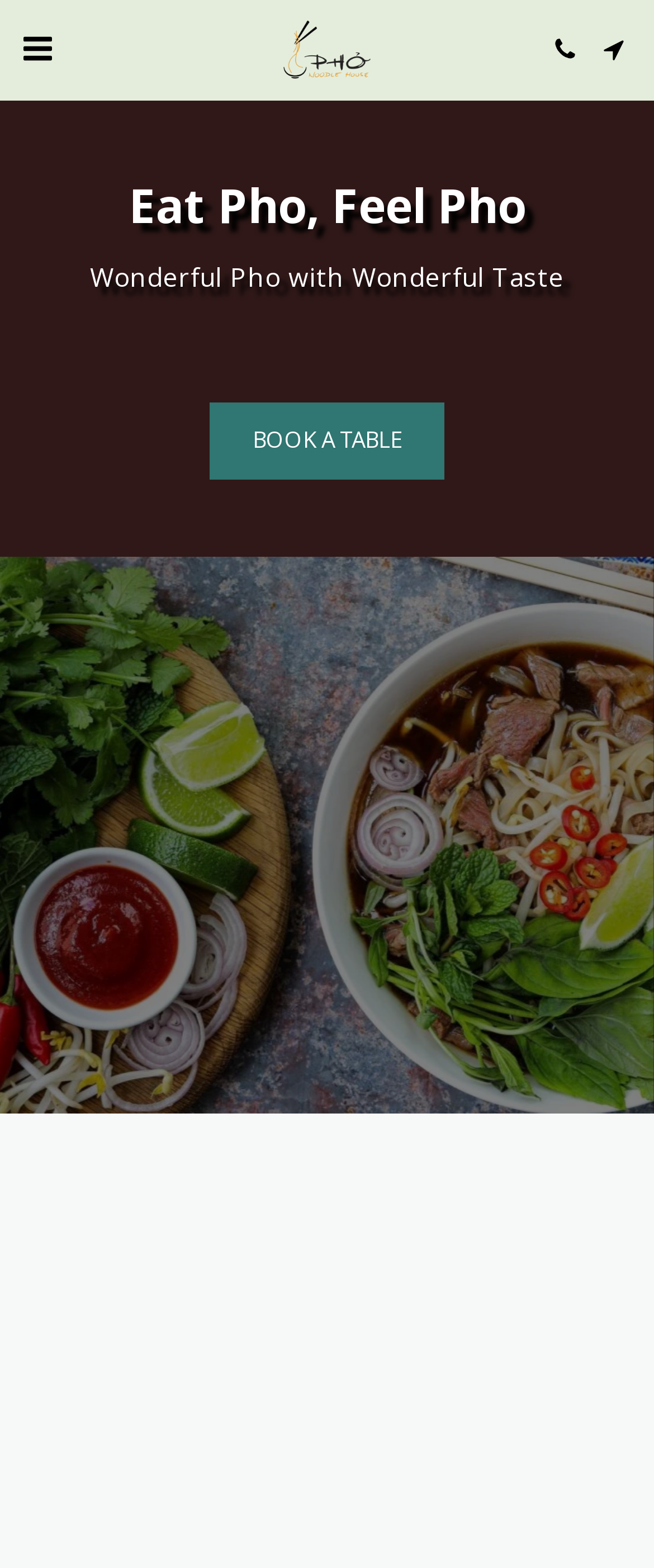Please provide the main heading of the webpage content.

Eat Pho, Feel Pho